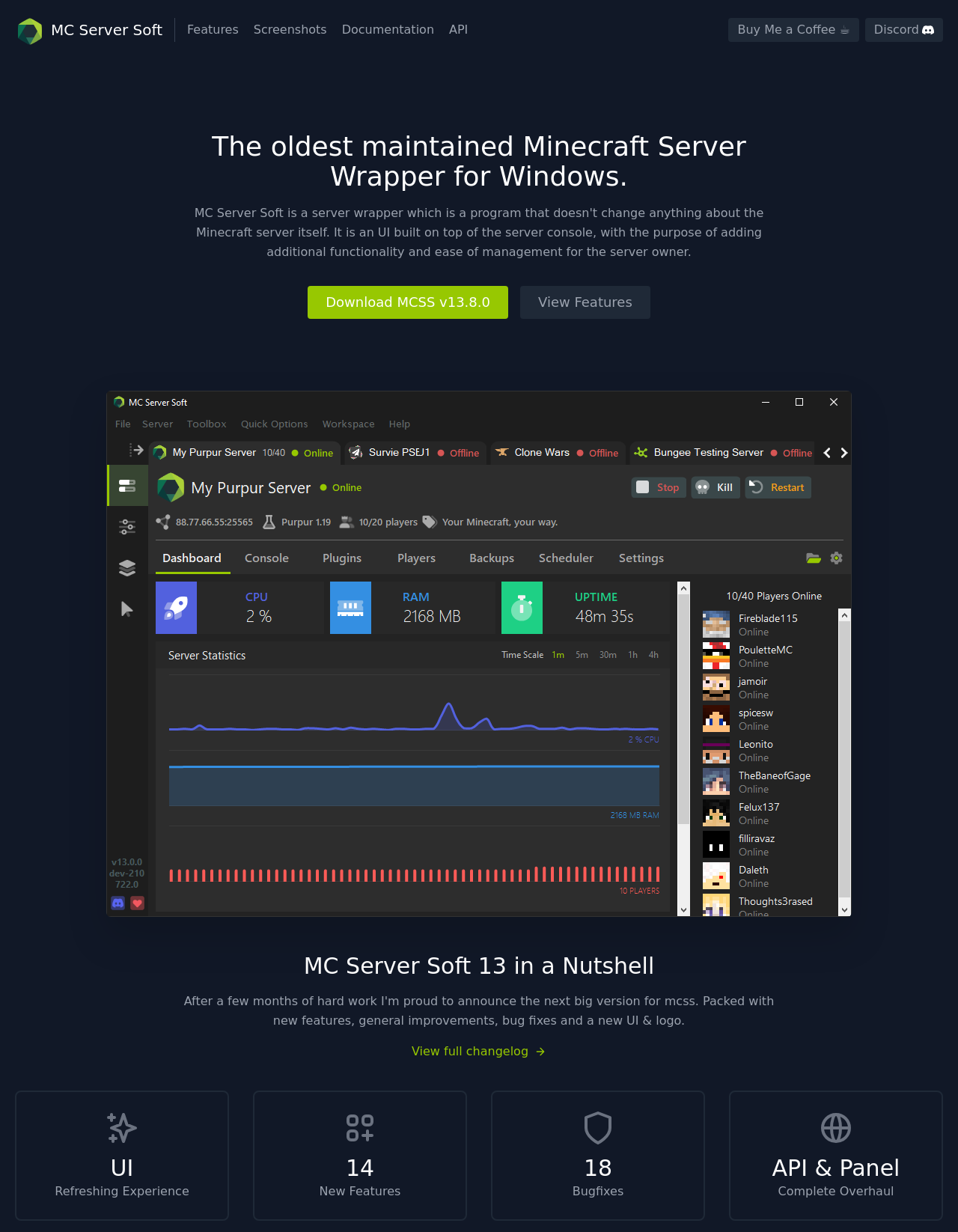Mark the bounding box of the element that matches the following description: "Buy Me a Coffee ☕".

[0.761, 0.015, 0.897, 0.034]